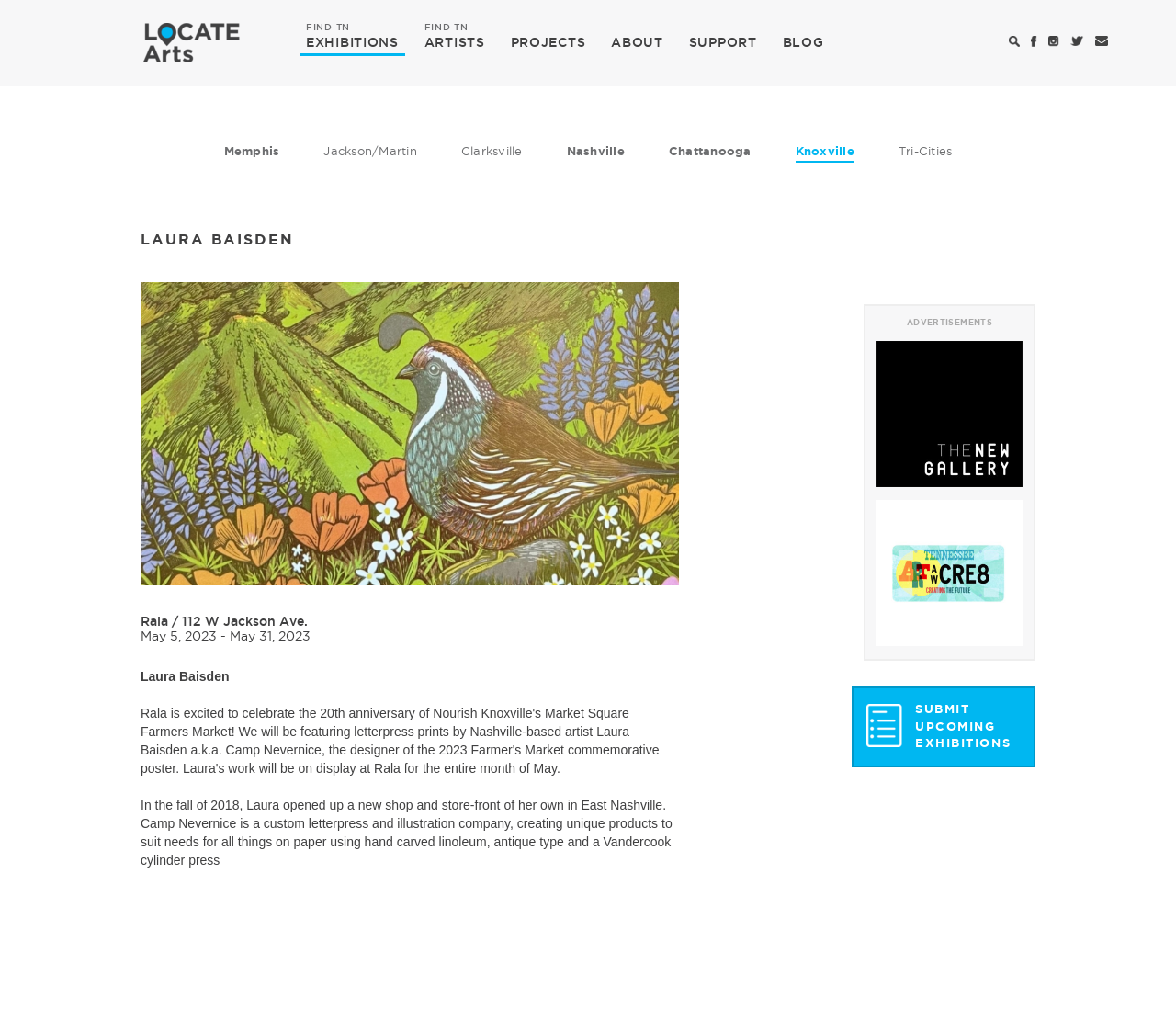Please provide a detailed answer to the question below based on the screenshot: 
How many links are there in the navigation menu?

The navigation menu consists of links 'FIND TN EXHIBITIONS', 'FIND TN ARTISTS', 'PROJECTS', 'ABOUT', 'SUPPORT', 'BLOG', and an empty link, which can be counted by examining the link elements with bounding box coordinates [0.255, 0.032, 0.344, 0.055] to [0.66, 0.032, 0.706, 0.055].